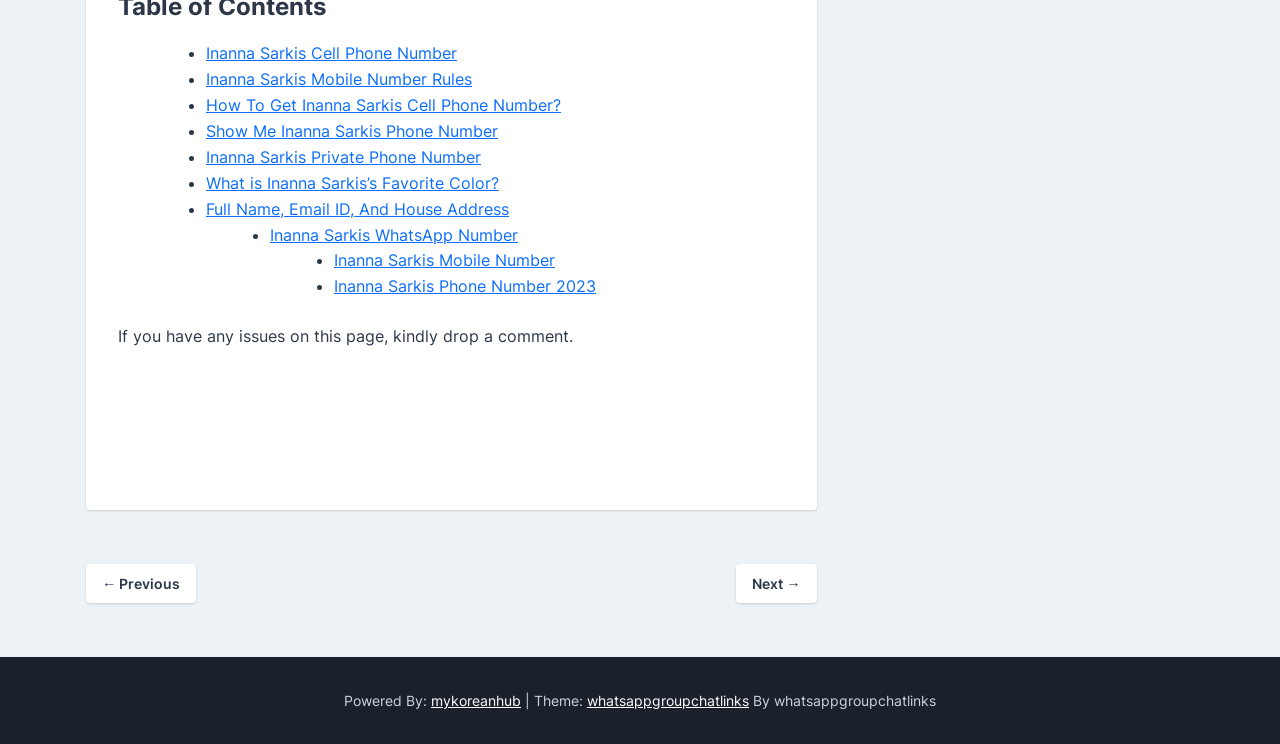Can you find the bounding box coordinates for the element that needs to be clicked to execute this instruction: "View Inanna Sarkis WhatsApp Number"? The coordinates should be given as four float numbers between 0 and 1, i.e., [left, top, right, bottom].

[0.211, 0.302, 0.405, 0.329]